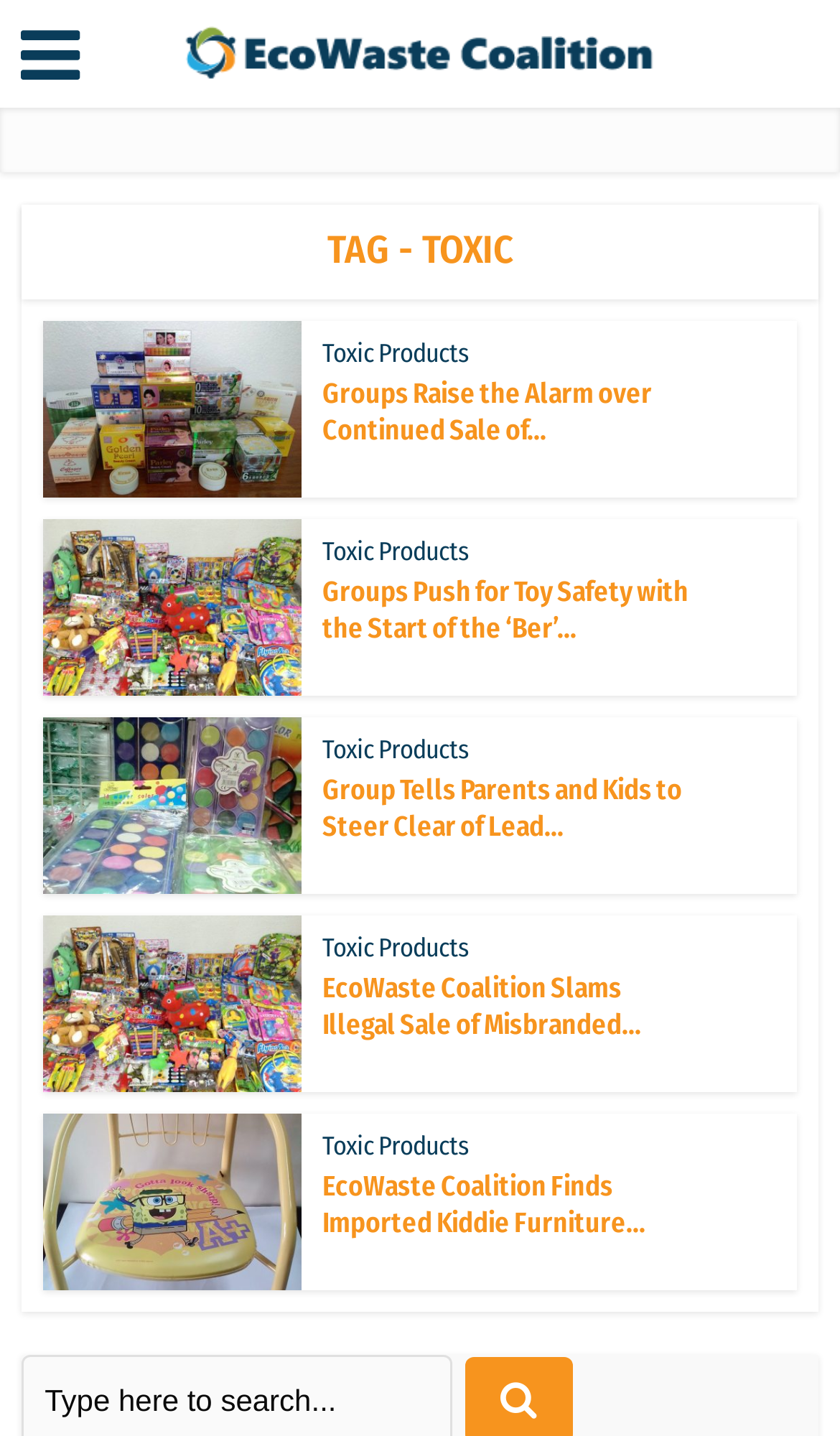Locate the bounding box coordinates of the area you need to click to fulfill this instruction: 'Learn about Group Tells Parents and Kids to Steer Clear of Lead'. The coordinates must be in the form of four float numbers ranging from 0 to 1: [left, top, right, bottom].

[0.051, 0.537, 0.82, 0.588]